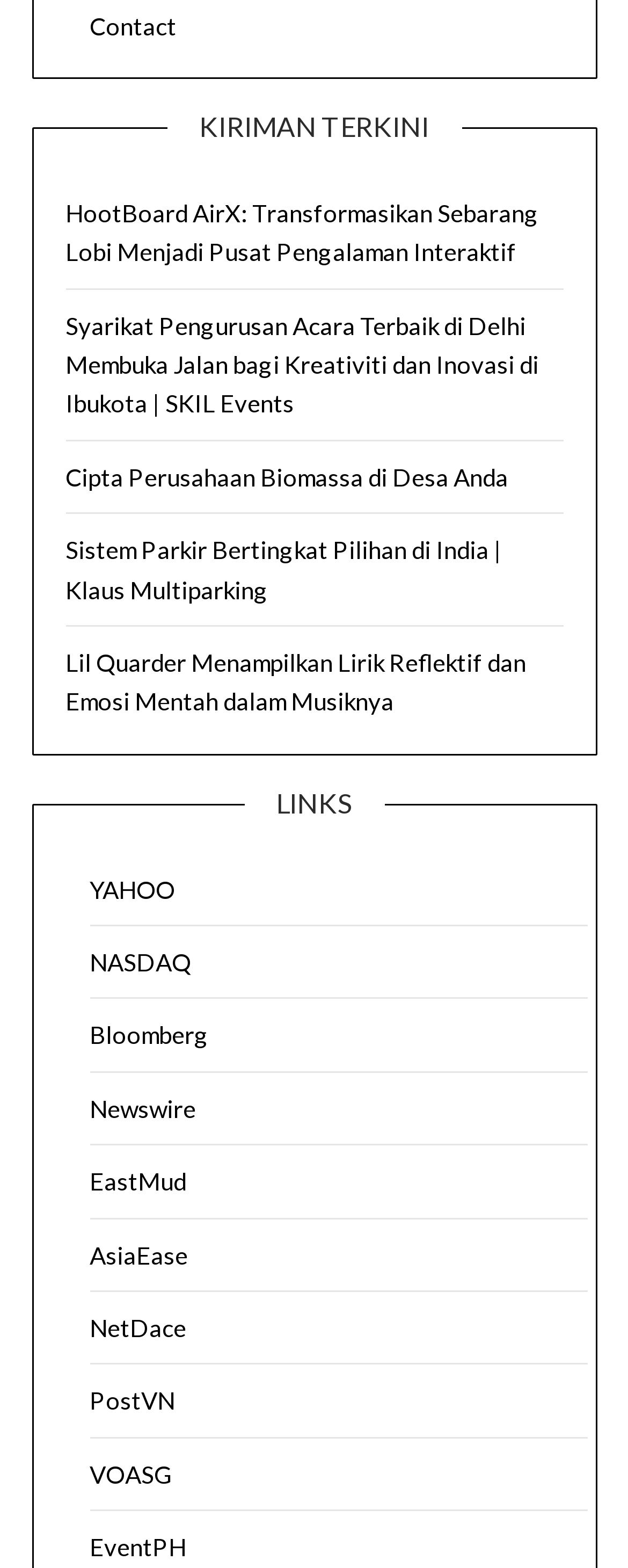Please find the bounding box coordinates of the element's region to be clicked to carry out this instruction: "Check out 'EastMud'".

[0.142, 0.744, 0.296, 0.763]